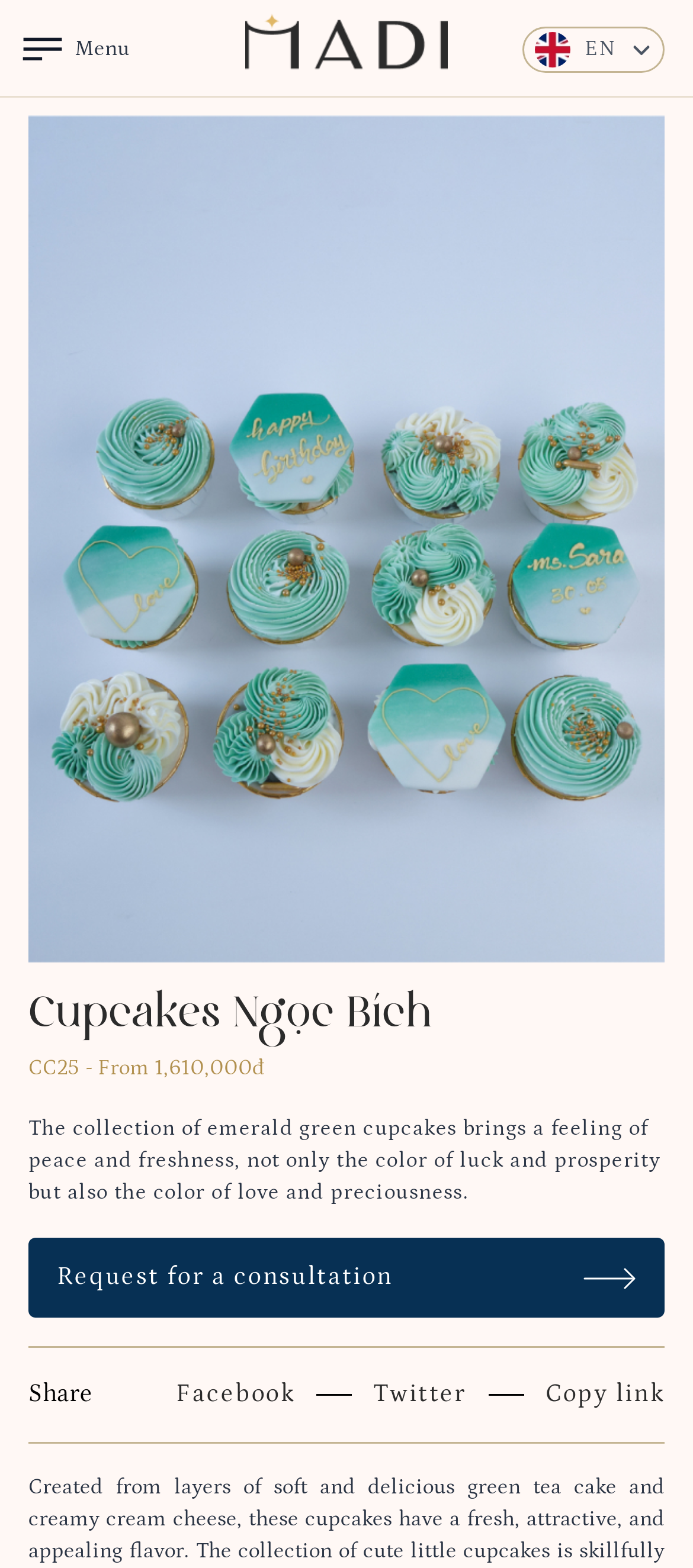Predict the bounding box of the UI element based on the description: "Request for a consultation". The coordinates should be four float numbers between 0 and 1, formatted as [left, top, right, bottom].

[0.041, 0.789, 0.959, 0.84]